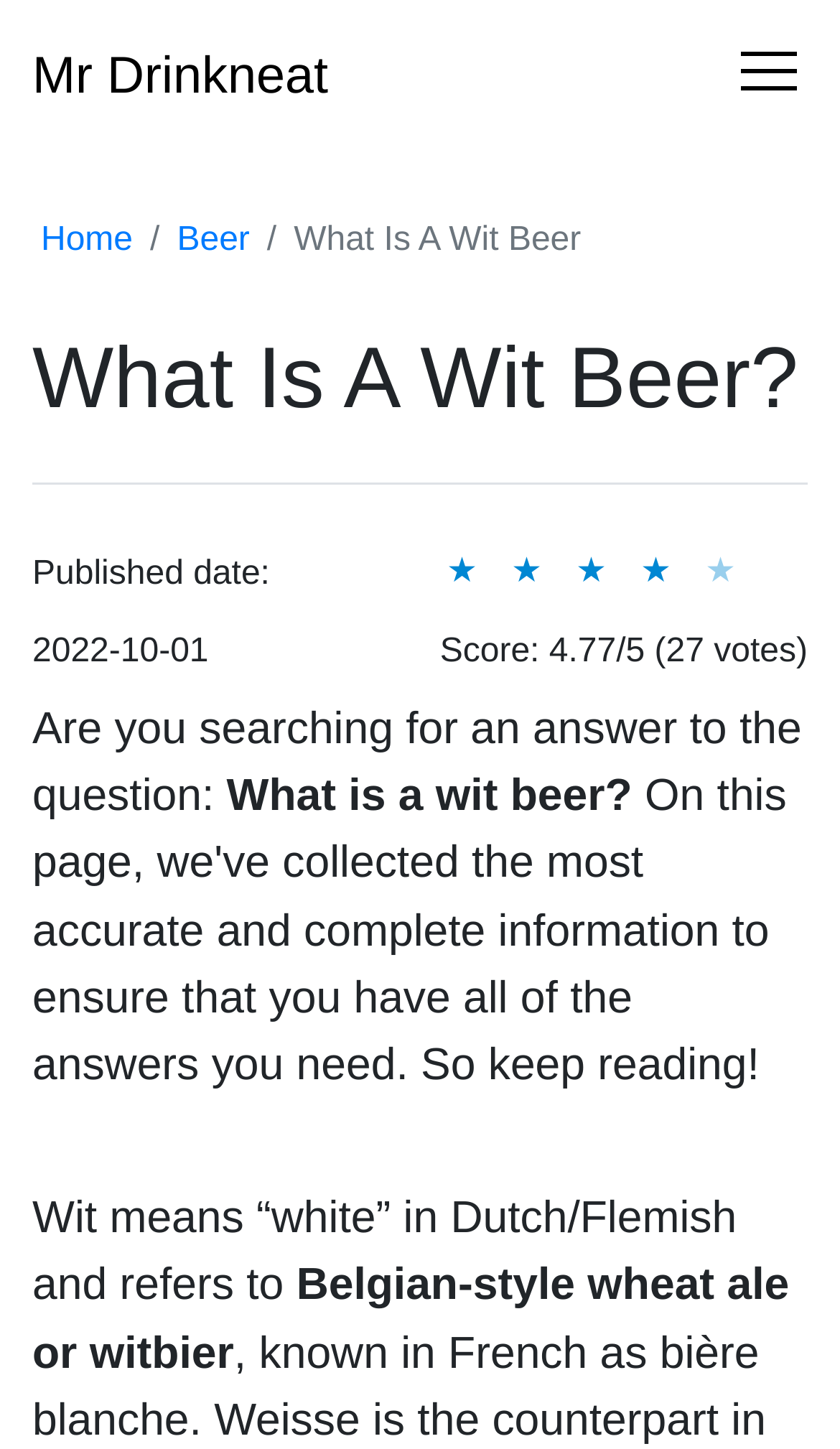Identify the main heading from the webpage and provide its text content.

What Is A Wit Beer?